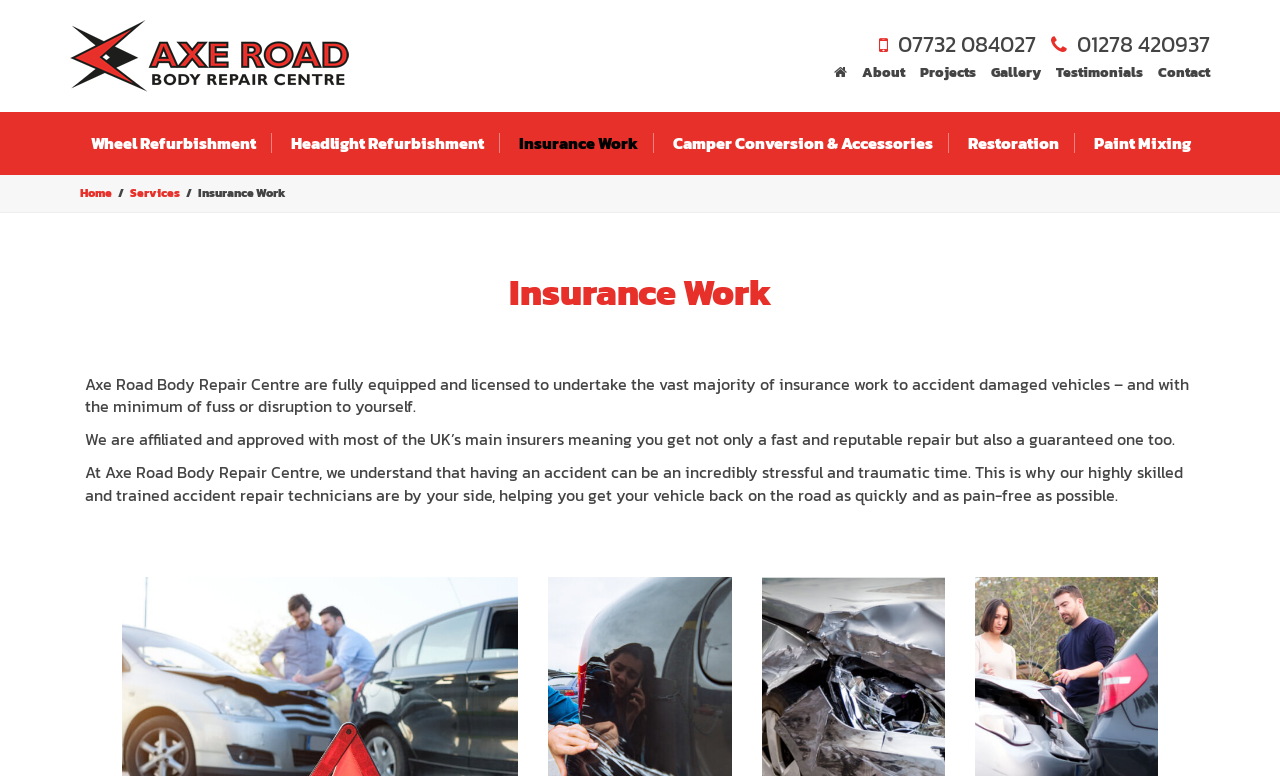Kindly determine the bounding box coordinates for the clickable area to achieve the given instruction: "Navigate to the About page".

[0.673, 0.08, 0.707, 0.107]